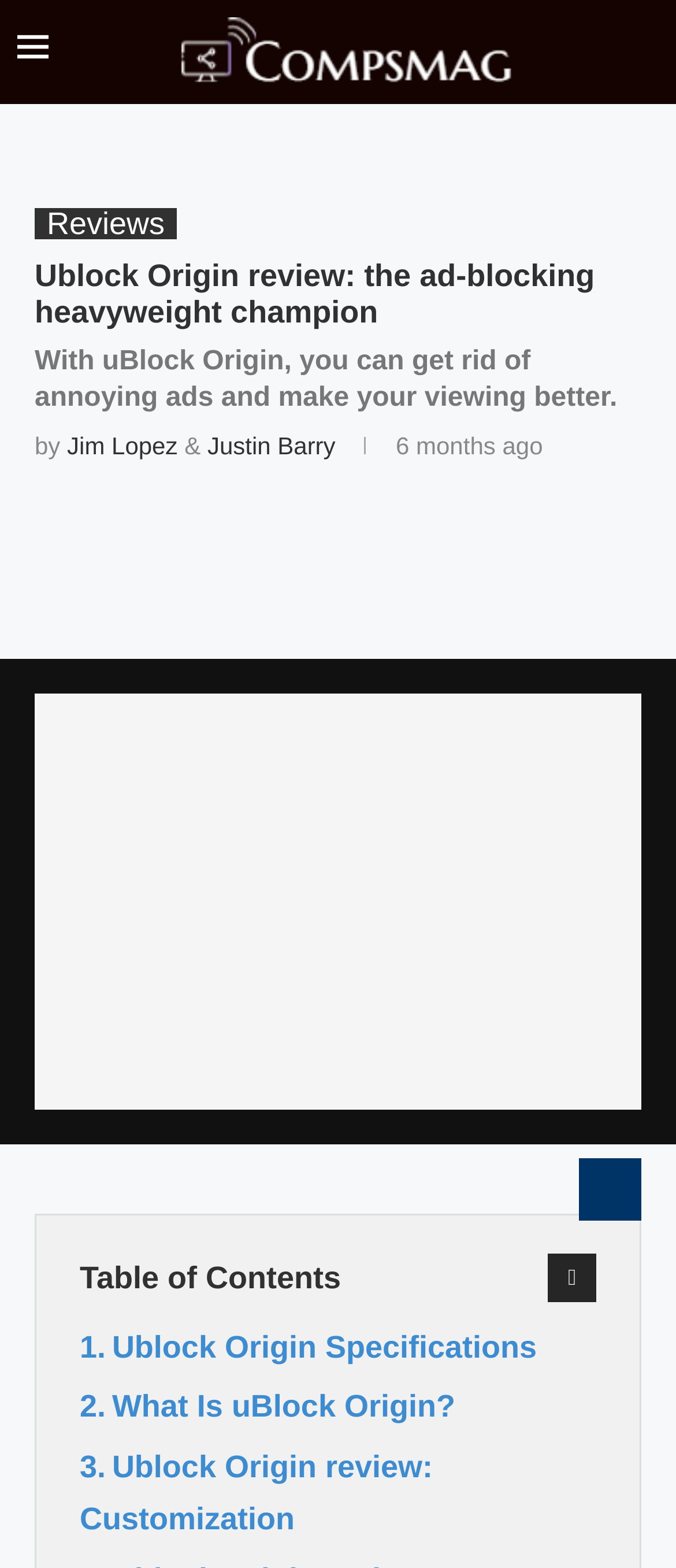Please find the bounding box coordinates of the element that you should click to achieve the following instruction: "Read the review by Jim Lopez". The coordinates should be presented as four float numbers between 0 and 1: [left, top, right, bottom].

[0.099, 0.275, 0.263, 0.293]